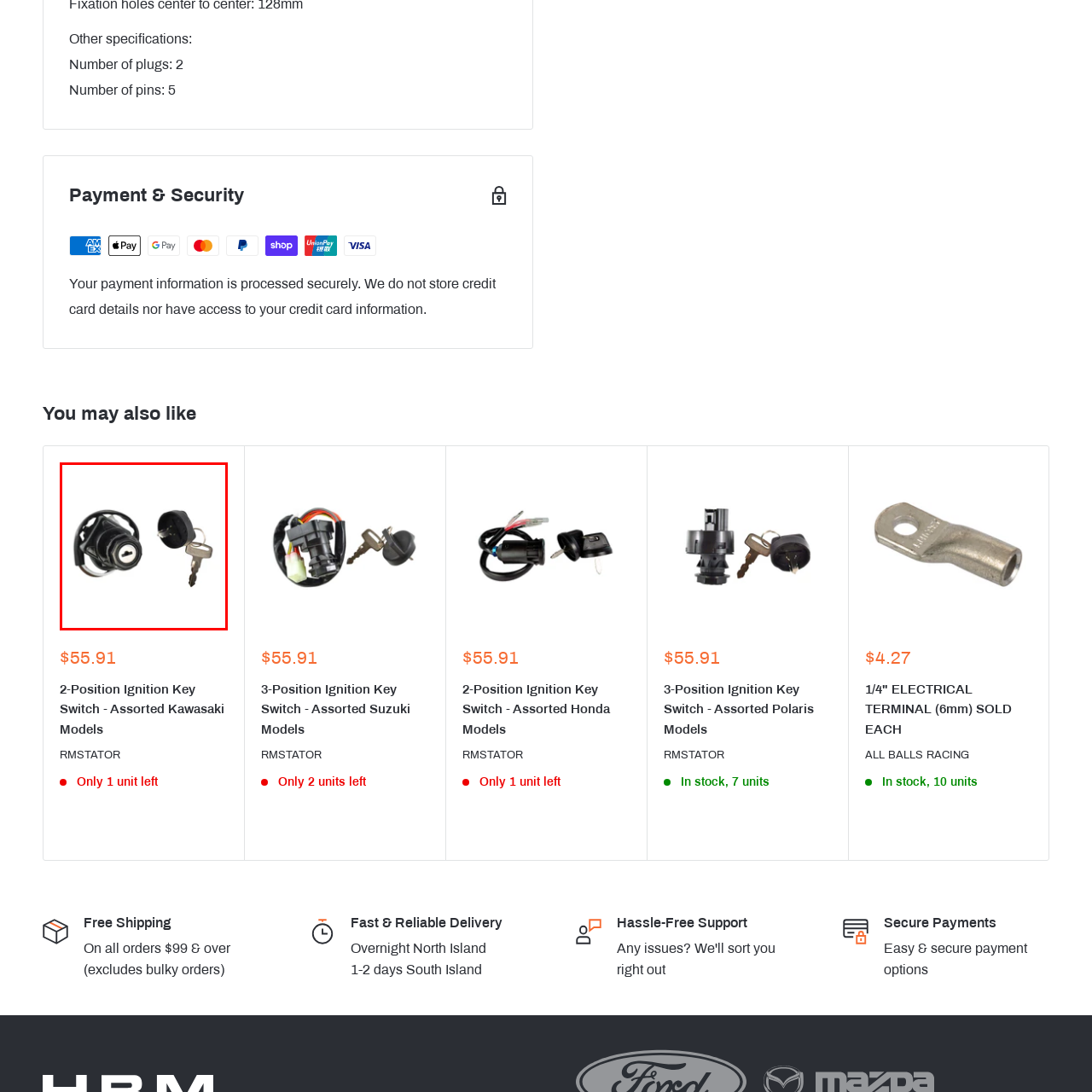Craft a comprehensive description of the image located inside the red boundary.

This image showcases a 2-position ignition key switch designed for various Kawasaki models. The switch is primarily black and features a round housing with a keyhole, indicative of its functionality in starting the engine of the vehicle. Alongside the switch is a key, which is essential for its operation. This product is particularly noted for its ease of installation and compatibility with specific motorcycle models, making it a practical replacement part. The switch is part of a collection available for $55.91, with limited stock, emphasizing its appeal to motorcycle enthusiasts looking for reliable components.